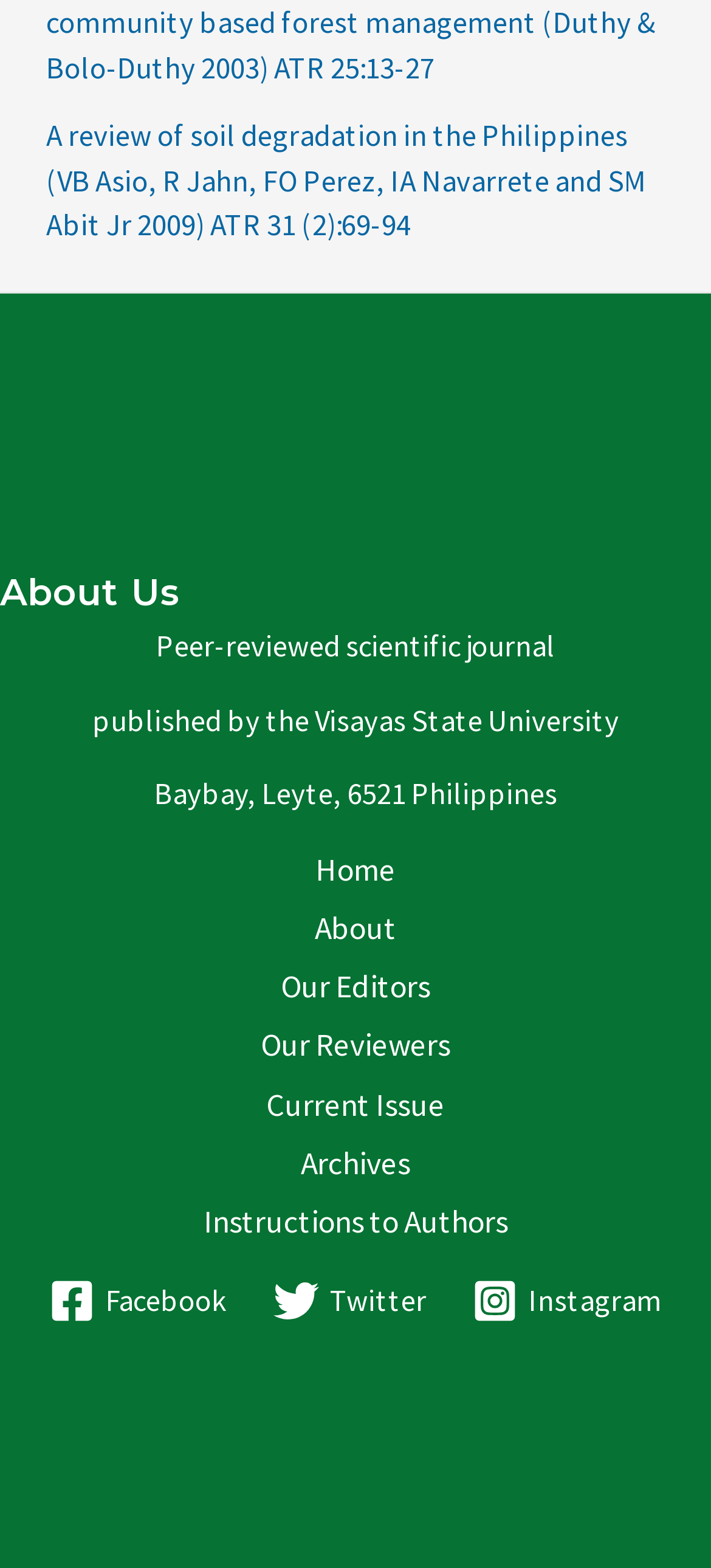Bounding box coordinates must be specified in the format (top-left x, top-left y, bottom-right x, bottom-right y). All values should be floating point numbers between 0 and 1. What are the bounding box coordinates of the UI element described as: Instructions to Authors

[0.235, 0.76, 0.765, 0.798]